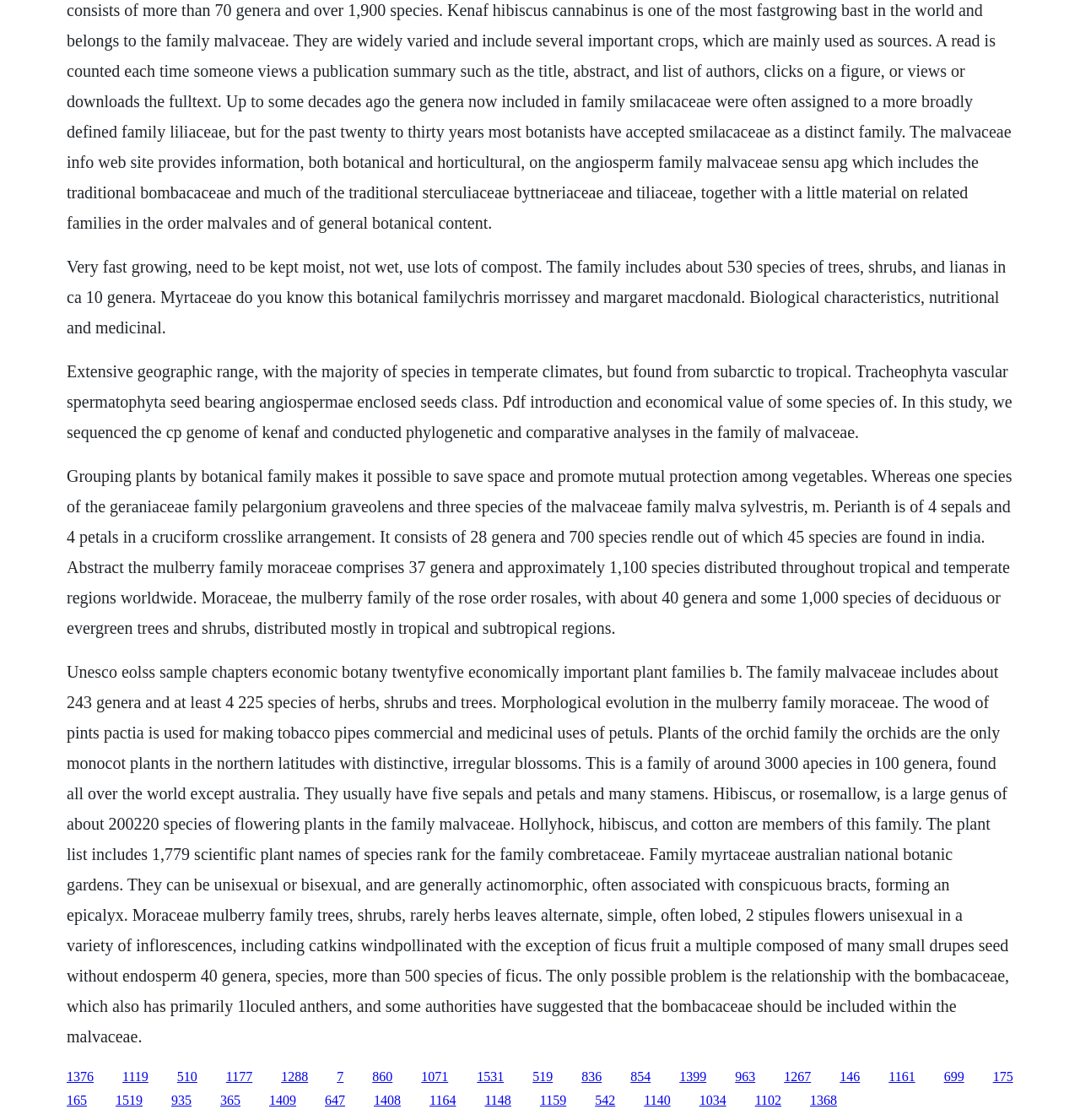Please predict the bounding box coordinates of the element's region where a click is necessary to complete the following instruction: "Click the link to know more about Hibiscus". The coordinates should be represented by four float numbers between 0 and 1, i.e., [left, top, right, bottom].

[0.493, 0.954, 0.512, 0.967]